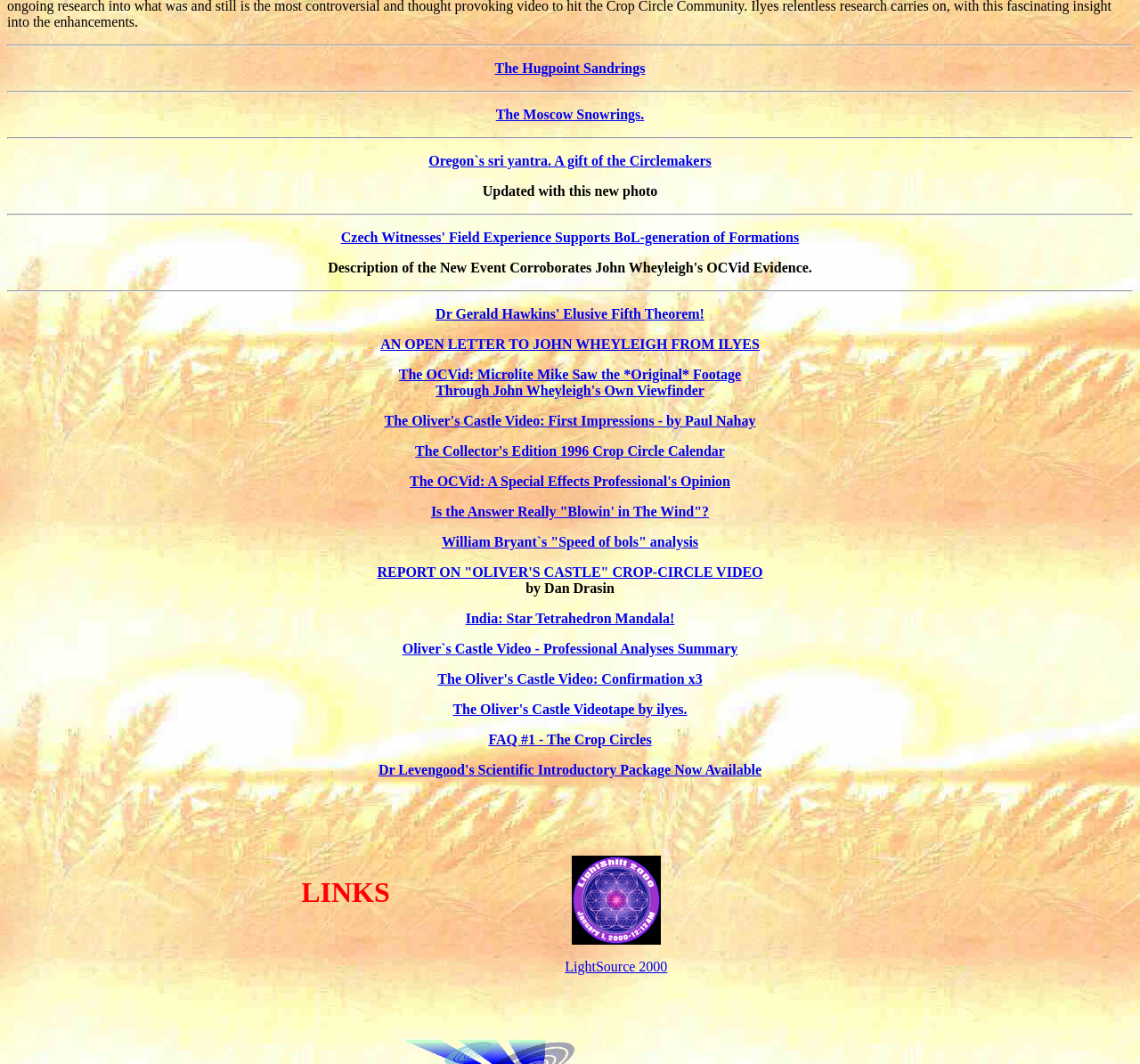Determine the coordinates of the bounding box for the clickable area needed to execute this instruction: "Read the open letter to John Wheyleigh from Ilyes".

[0.334, 0.316, 0.666, 0.331]